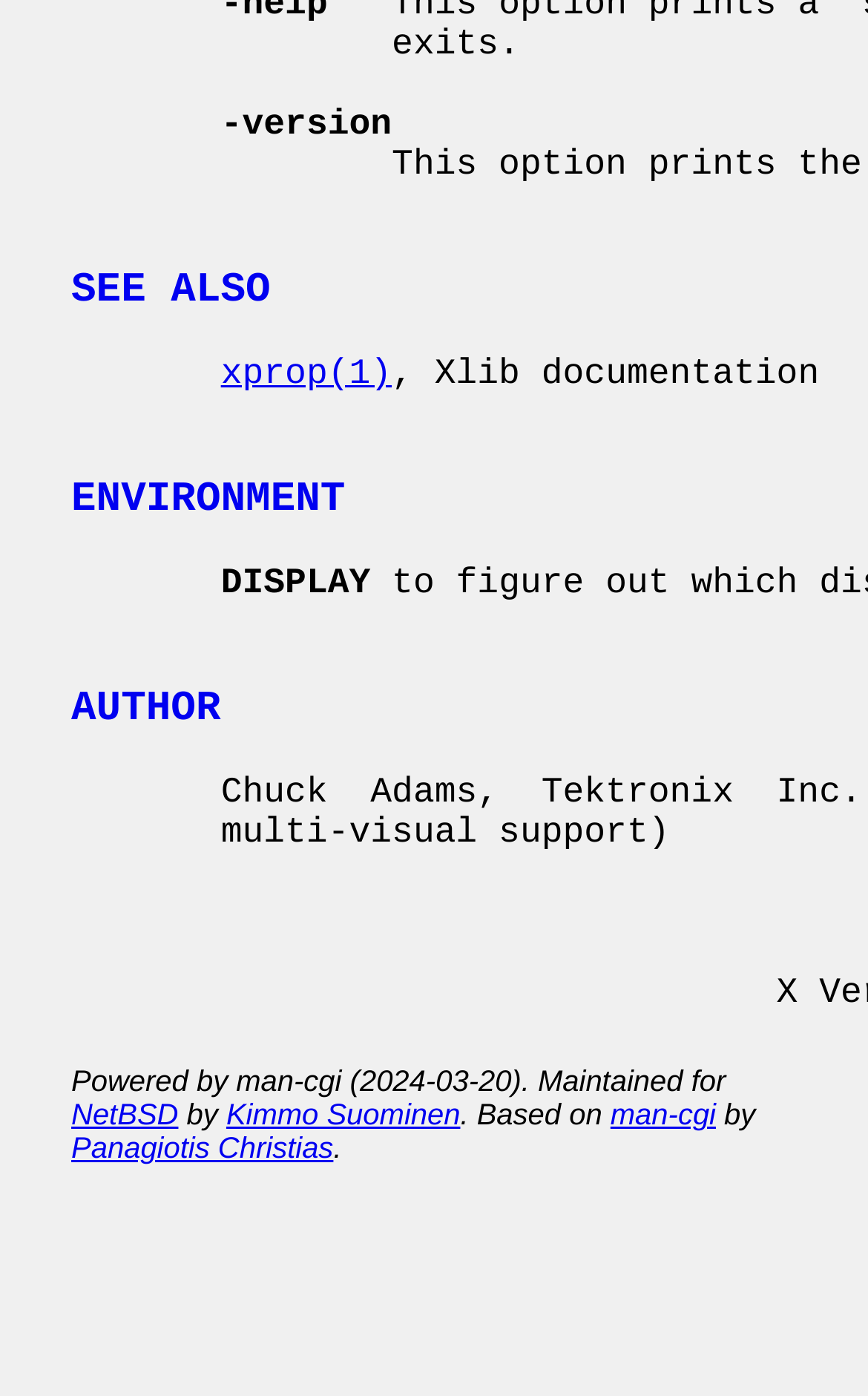What is the version of the documentation?
Please respond to the question with a detailed and well-explained answer.

The webpage does not explicitly mention the version of the documentation, but it has a '-version' text, which might indicate that the version information is available somewhere else on the page.